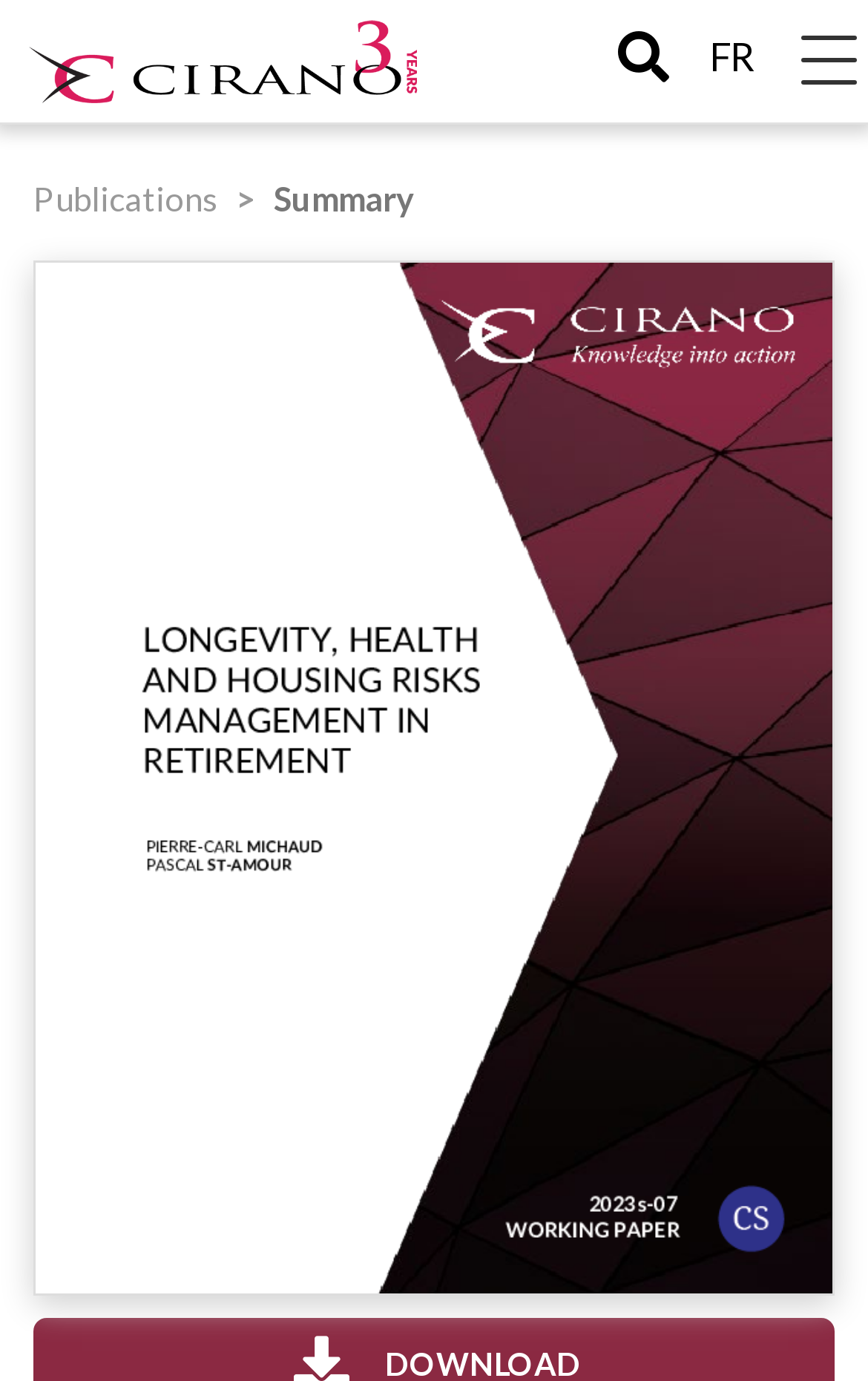Find the bounding box of the UI element described as: "parent_node: Toggle navigation". The bounding box coordinates should be given as four float values between 0 and 1, i.e., [left, top, right, bottom].

[0.02, 0.009, 0.597, 0.08]